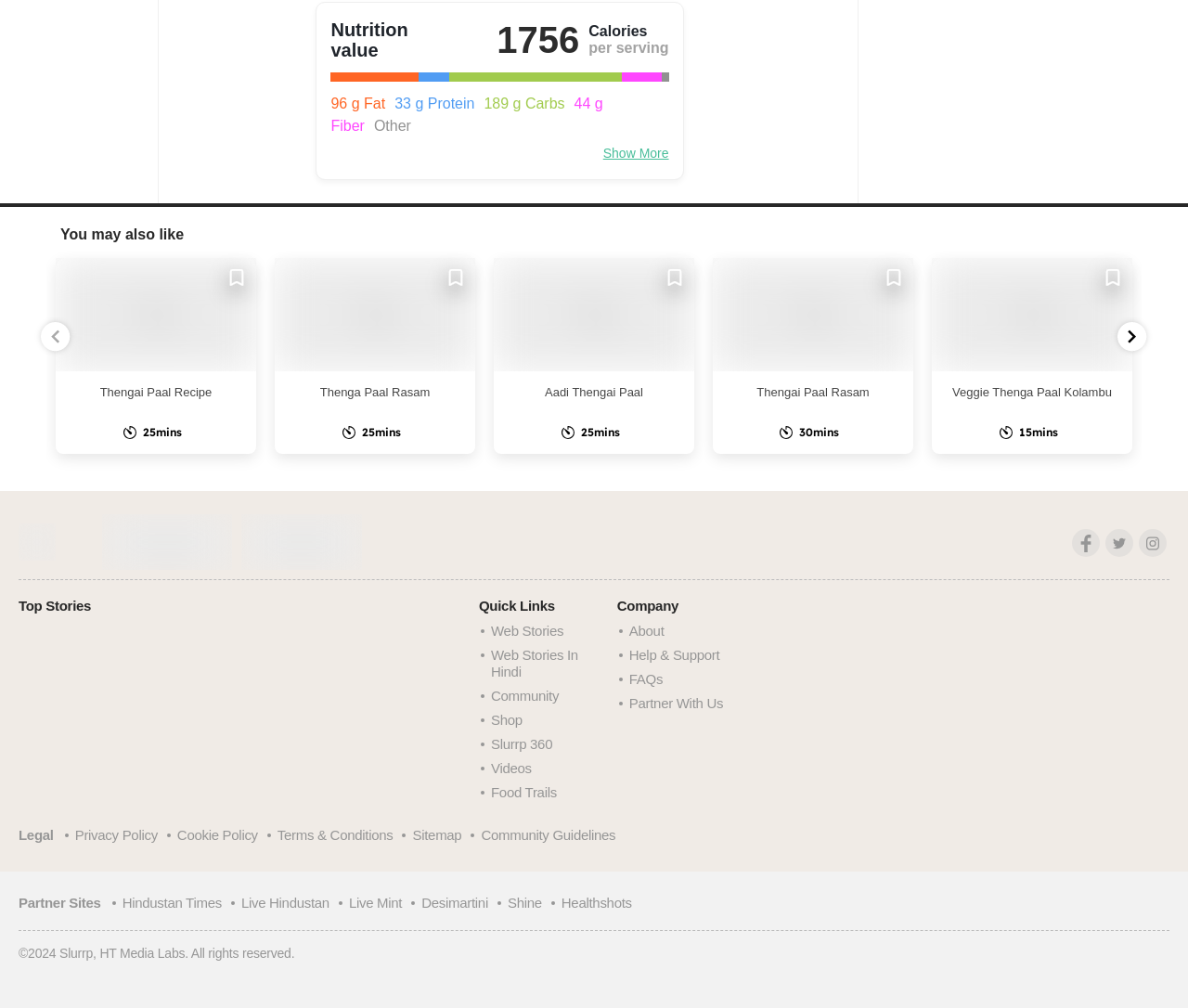How many social media links are provided?
Based on the image, provide a one-word or brief-phrase response.

3